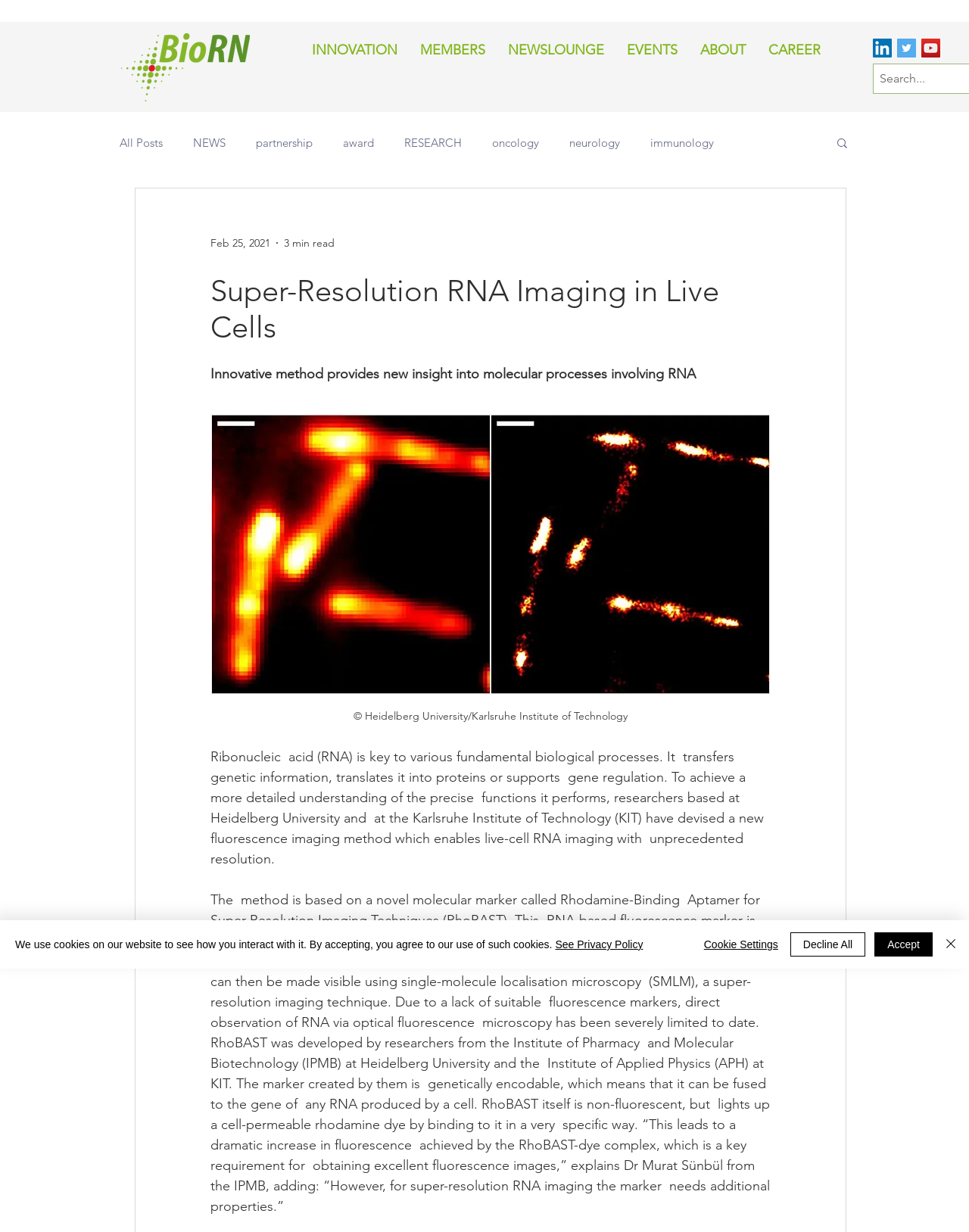Provide a thorough summary of the webpage.

This webpage is about a scientific breakthrough in RNA imaging, with a focus on a new fluorescence imaging method developed by researchers at Heidelberg University and the Karlsruhe Institute of Technology. 

At the top of the page, there is a logo of BioRN, a social bar with links to LinkedIn, Twitter, and YouTube, and a search box. Below the social bar, there is a navigation menu with links to different sections of the website, including "INNOVATION", "MEMBERS", "NEWSLOUNGE", "EVENTS", "ABOUT", and "CAREER". 

On the left side of the page, there is a blog navigation menu with links to various categories, including "NEWS", "partnership", "award", "RESEARCH", and others. 

The main content of the page is an article about the new RNA imaging method, which is divided into several paragraphs. The article is headed by a title "Super-Resolution RNA Imaging in Live Cells" and has a copyright notice "© Heidelberg University/Karlsruhe Institute of Technology" at the bottom. 

The article describes the importance of RNA in biological processes and how the new method enables live-cell RNA imaging with unprecedented resolution. It also explains the mechanism of the method, which is based on a novel molecular marker called Rhodamine-Binding Aptamer for Super-Resolution Imaging Techniques (RhoBAST). 

At the bottom of the page, there is a cookie policy alert with buttons to accept, decline, or customize cookie settings.